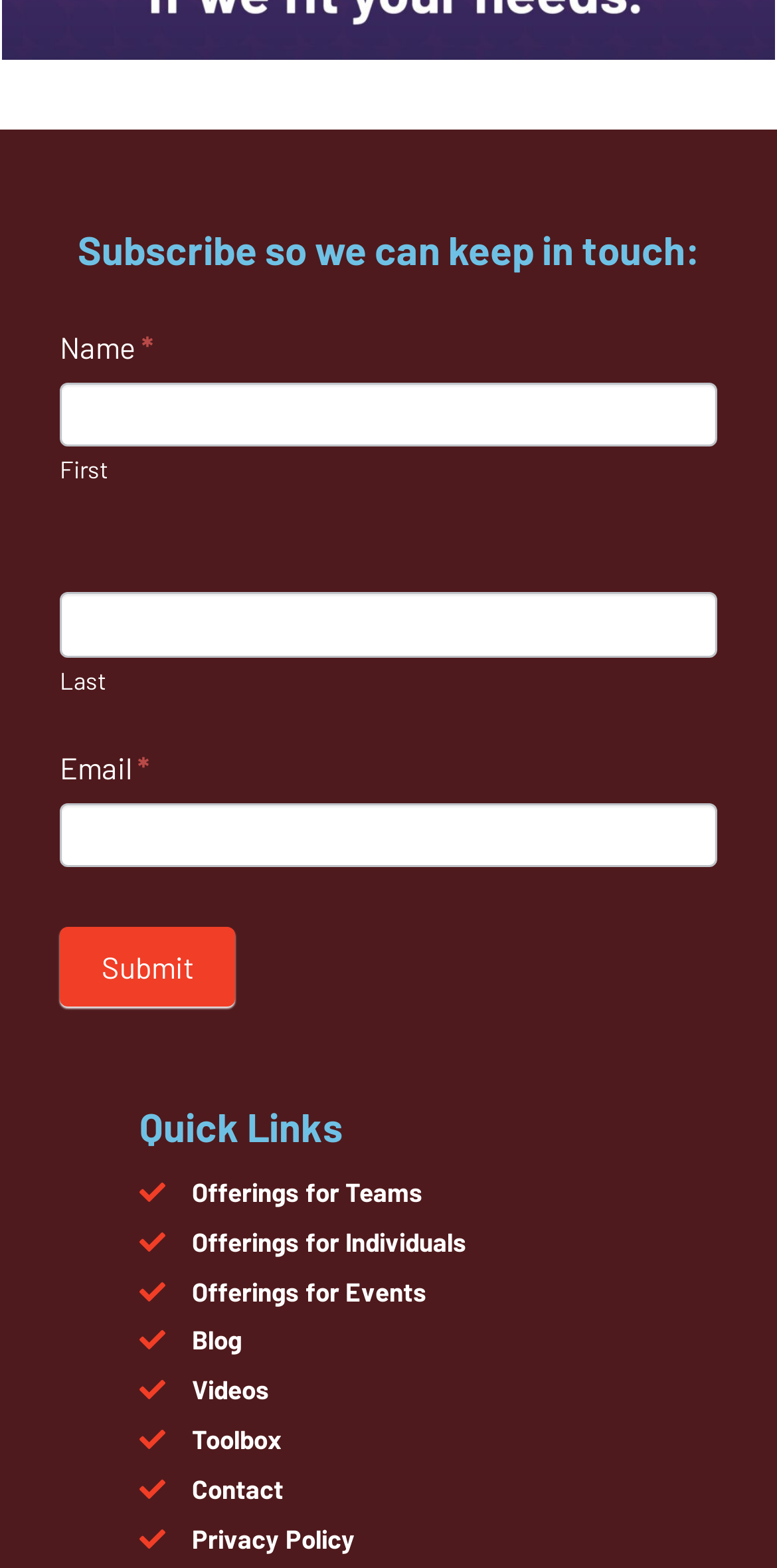Highlight the bounding box coordinates of the region I should click on to meet the following instruction: "Check the privacy policy".

[0.179, 0.971, 0.457, 0.993]